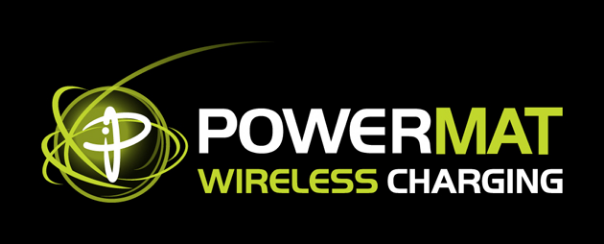Craft a detailed explanation of the image.

This image features the logo of Powermat, a brand recognized for its innovation in wireless charging technology. The logo prominently displays "POWERMAT" in bold white letters, exuding a modern aesthetic, accompanied by "WIRELESS CHARGING" in vibrant green, reflecting the brand's focus on convenient and cutting-edge charging solutions. Surrounding the text is a stylized graphic that suggests energy and connectivity, symbolizing the brand's commitment to enhancing user experiences through wireless power solutions. The background is sleek black, further emphasizing the brightness of the logo and highlighting its contemporary design, making it an eye-catching representation of the company's advancements showcased at events like CES 2011.